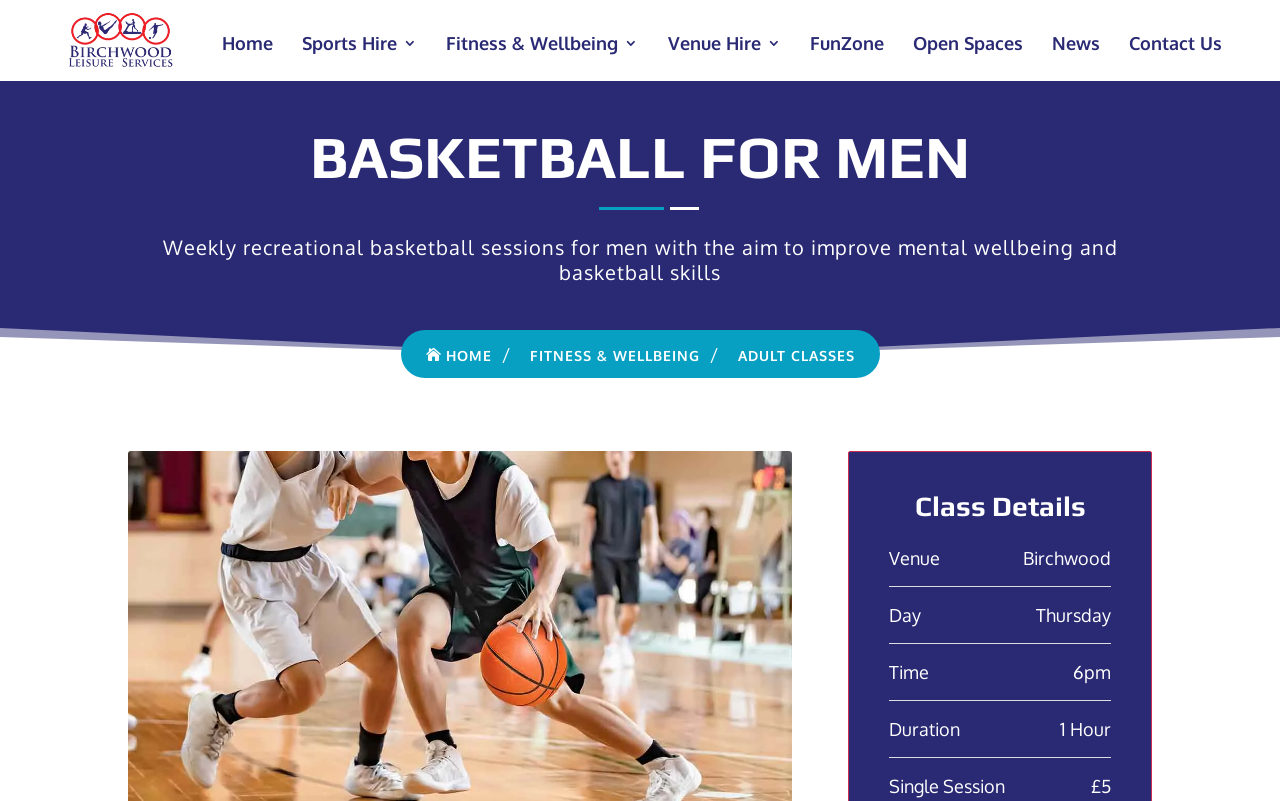What is the duration of the basketball sessions?
From the screenshot, provide a brief answer in one word or phrase.

1 Hour